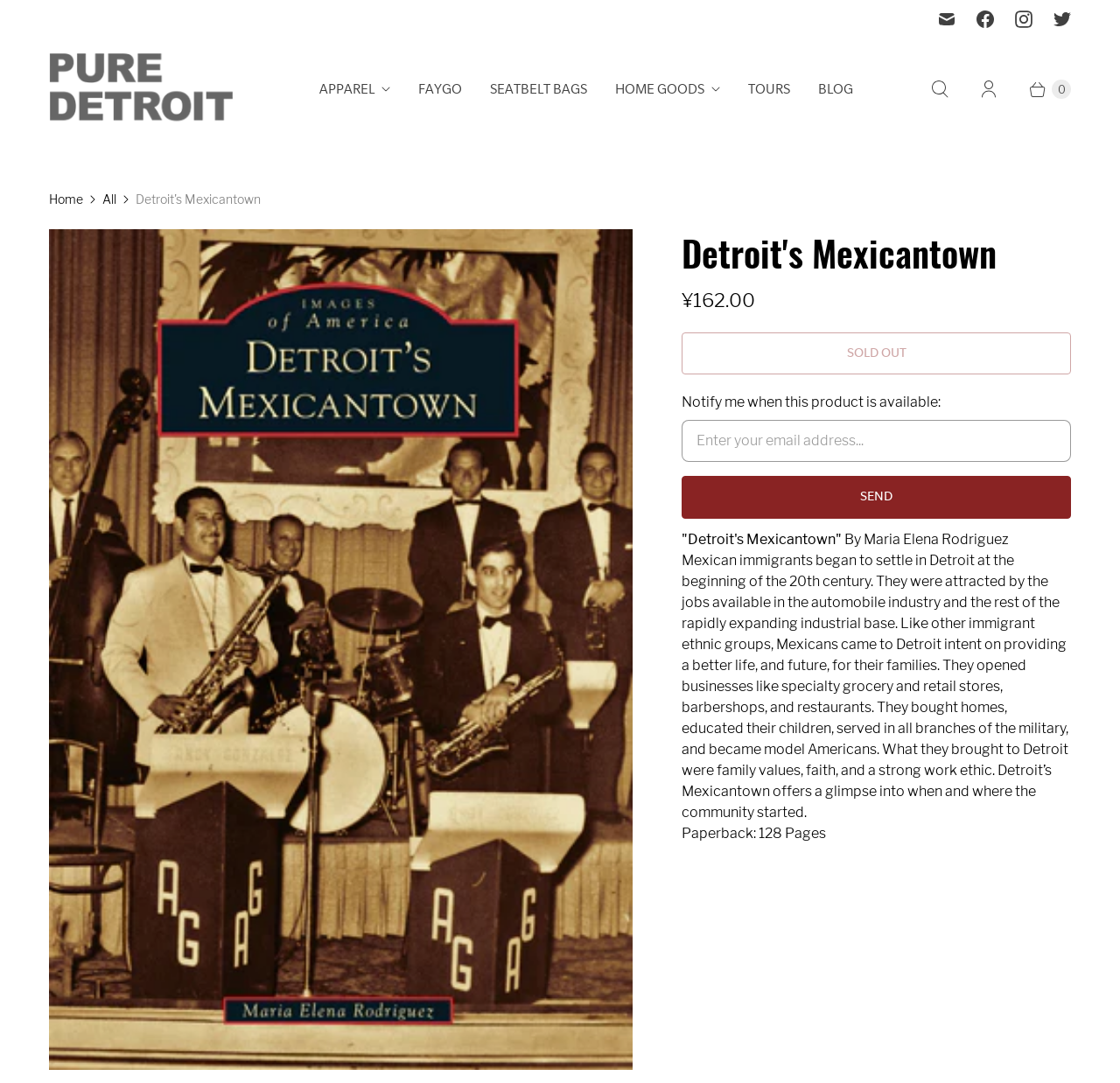Could you find the bounding box coordinates of the clickable area to complete this instruction: "Click on the 'Detroit's Mexicantown Book' link"?

[0.044, 0.211, 0.565, 0.988]